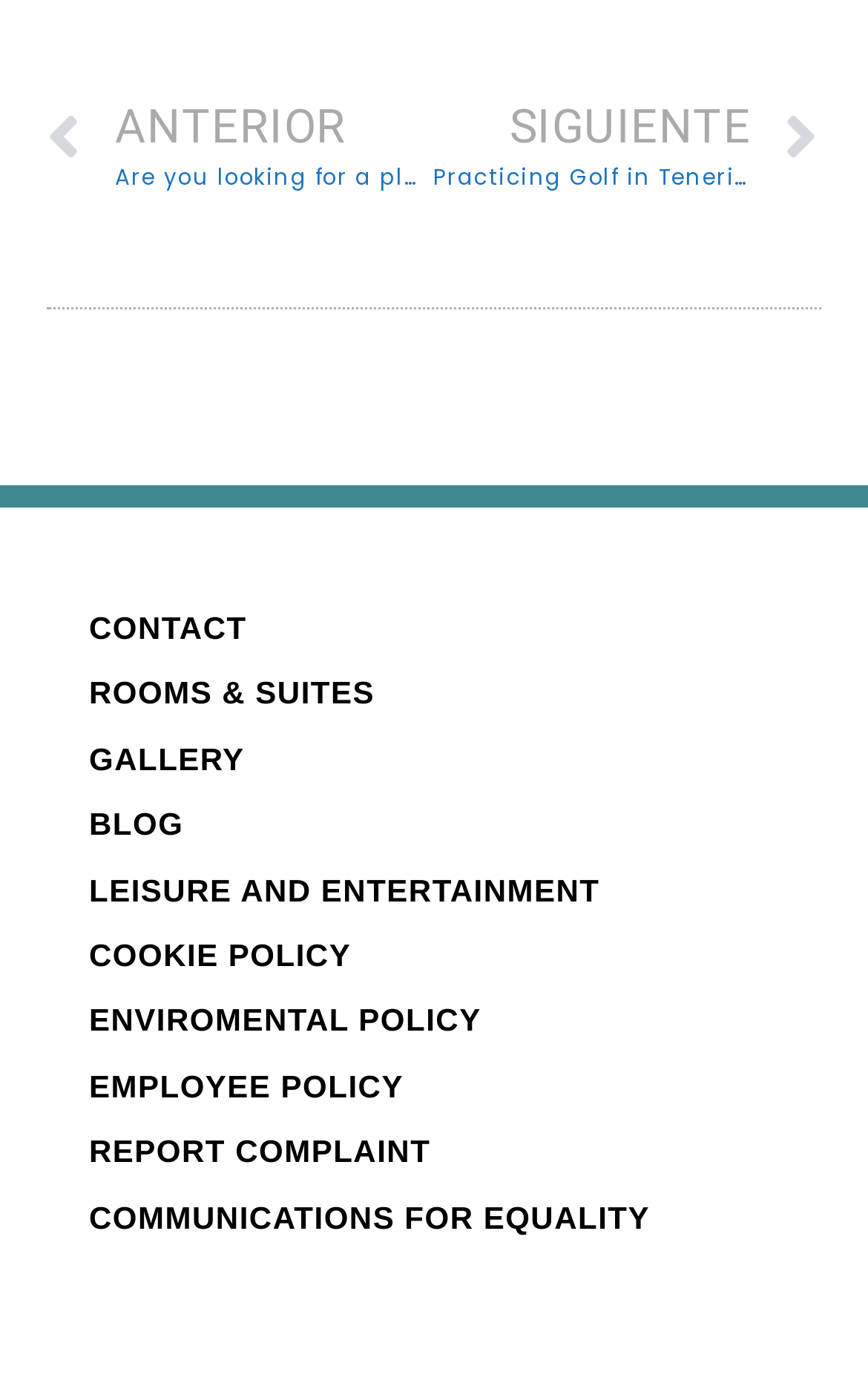Could you find the bounding box coordinates of the clickable area to complete this instruction: "Explore rooms and suites"?

[0.103, 0.477, 0.897, 0.524]